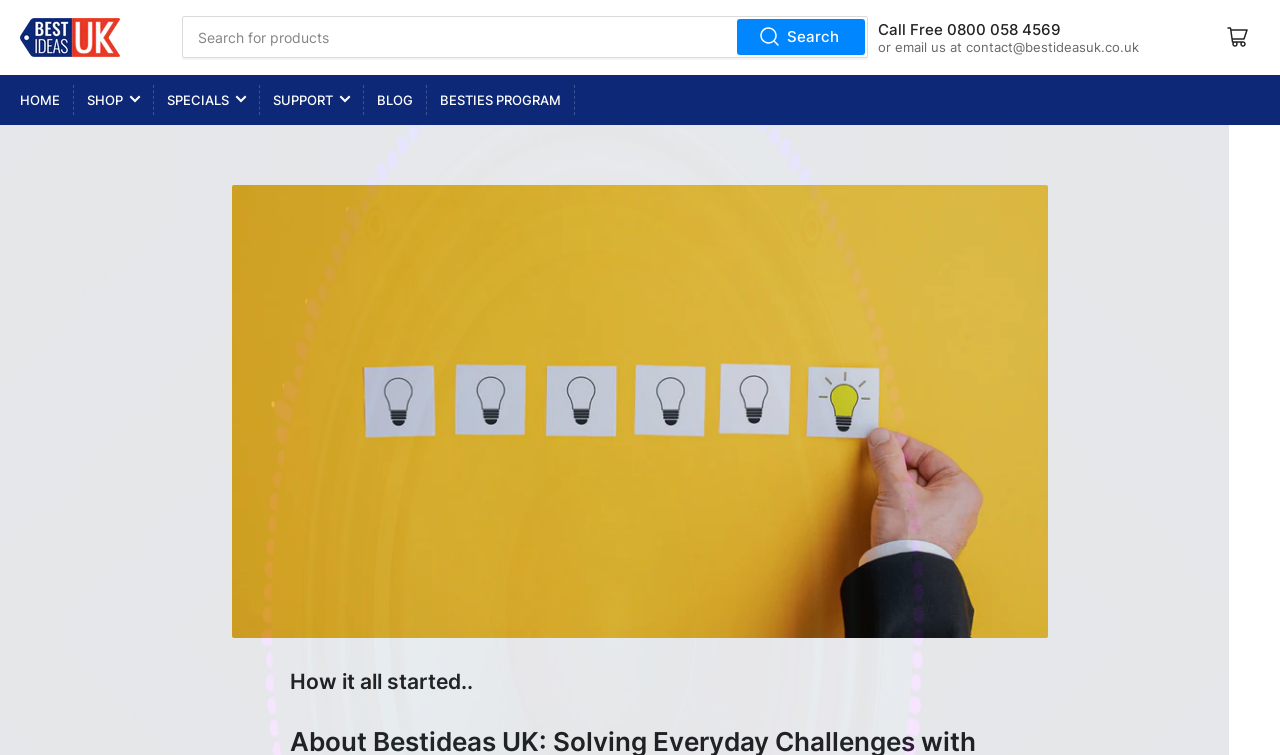Please locate and generate the primary heading on this webpage.

How it all started..